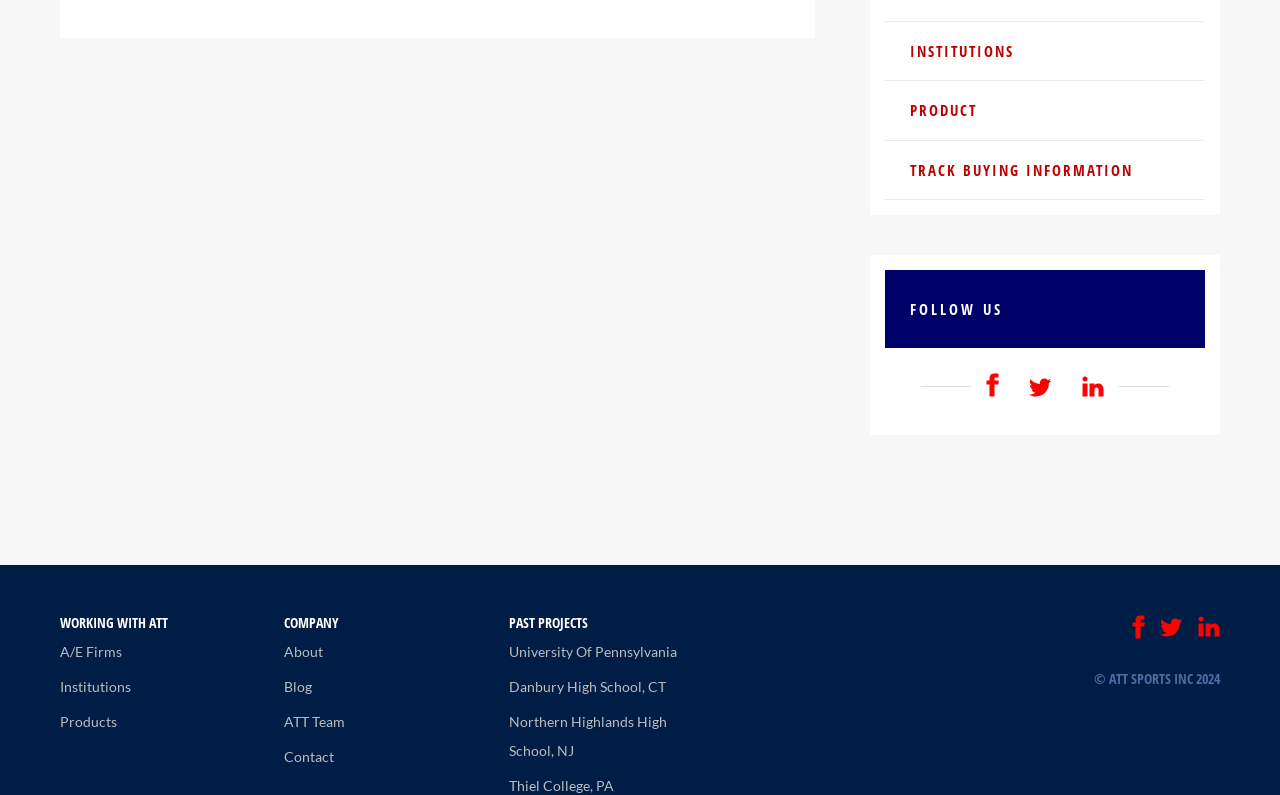Show the bounding box coordinates for the element that needs to be clicked to execute the following instruction: "Learn more about ATT Team". Provide the coordinates in the form of four float numbers between 0 and 1, i.e., [left, top, right, bottom].

[0.222, 0.897, 0.27, 0.918]